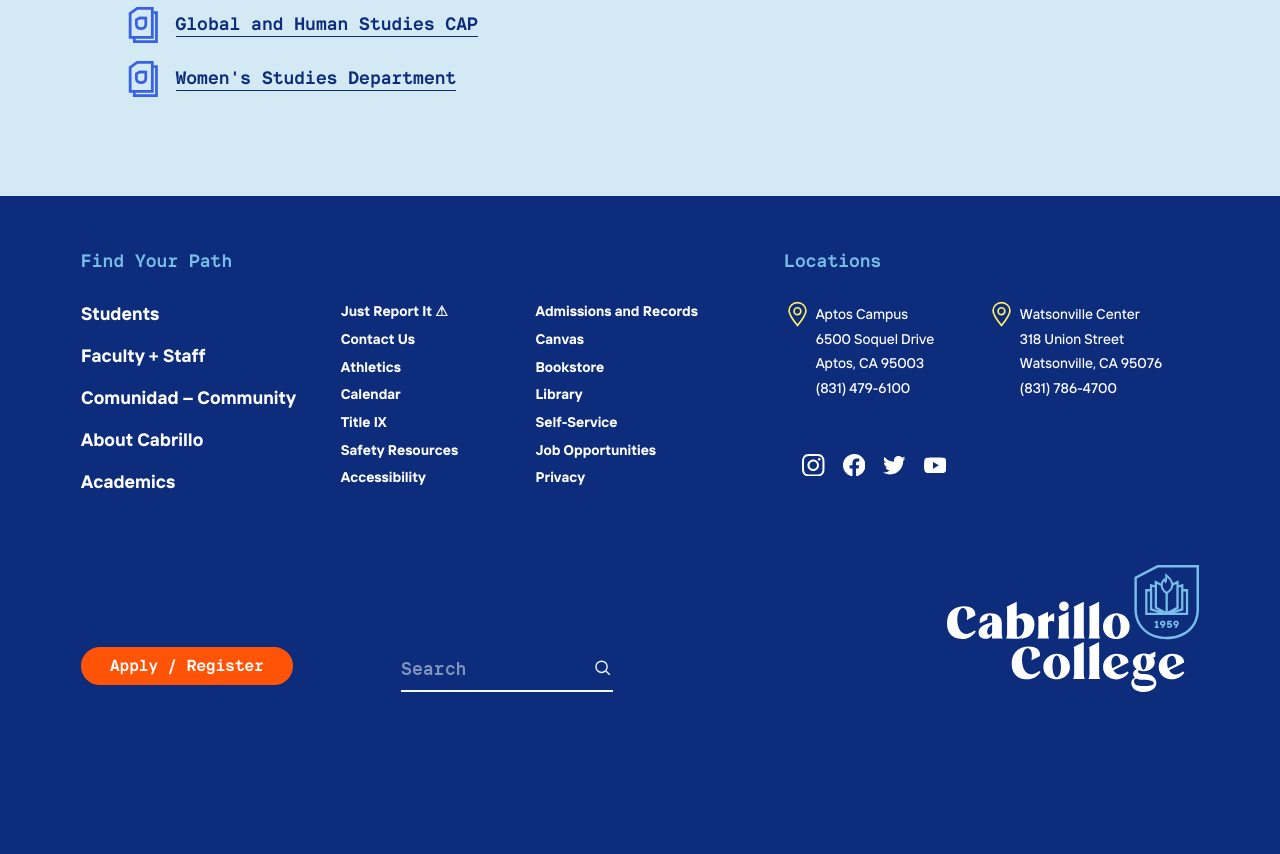How many campus locations are listed?
Answer with a single word or short phrase according to what you see in the image.

2